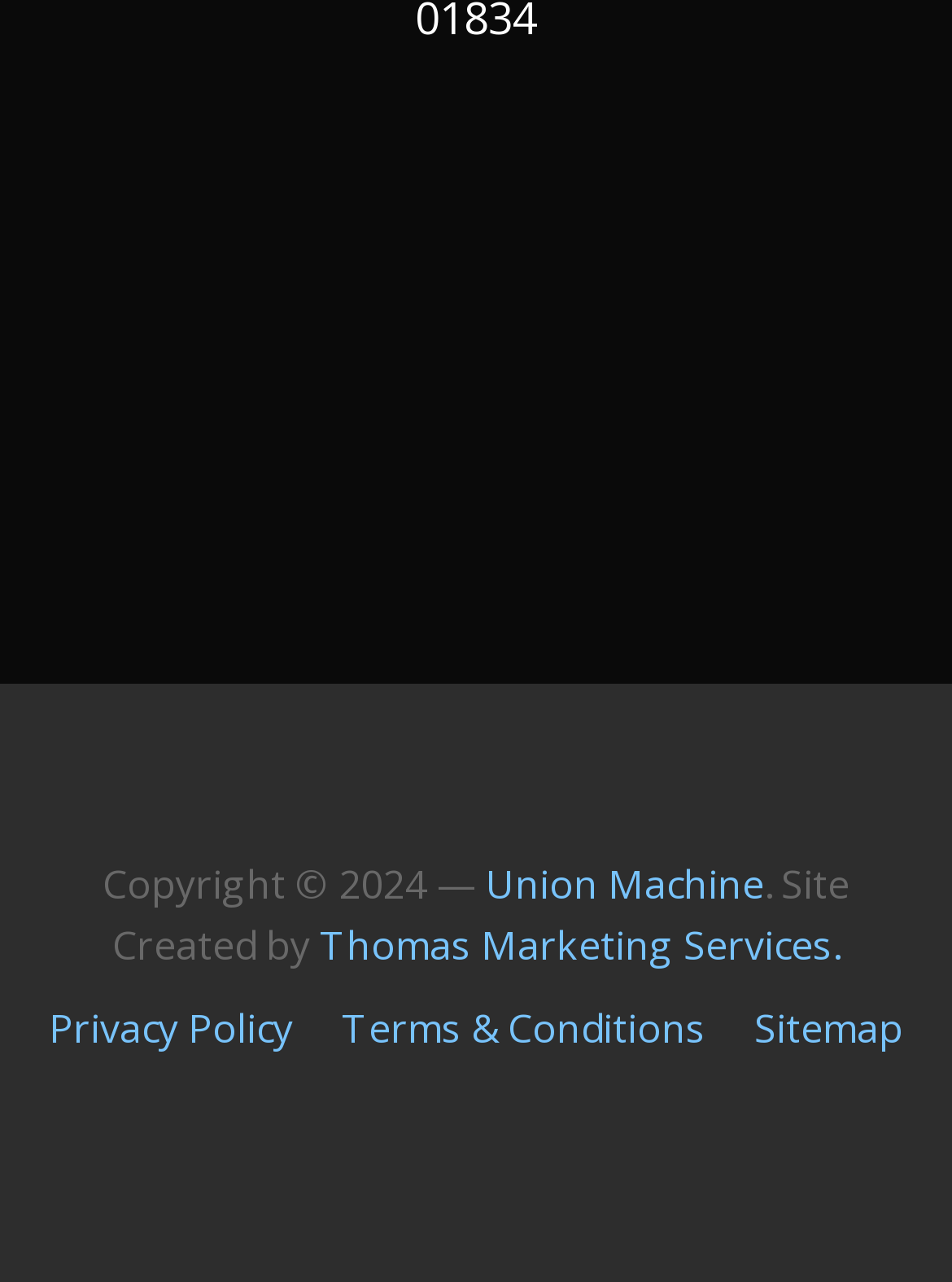Respond with a single word or short phrase to the following question: 
What is the company name linked at the bottom?

Union Machine